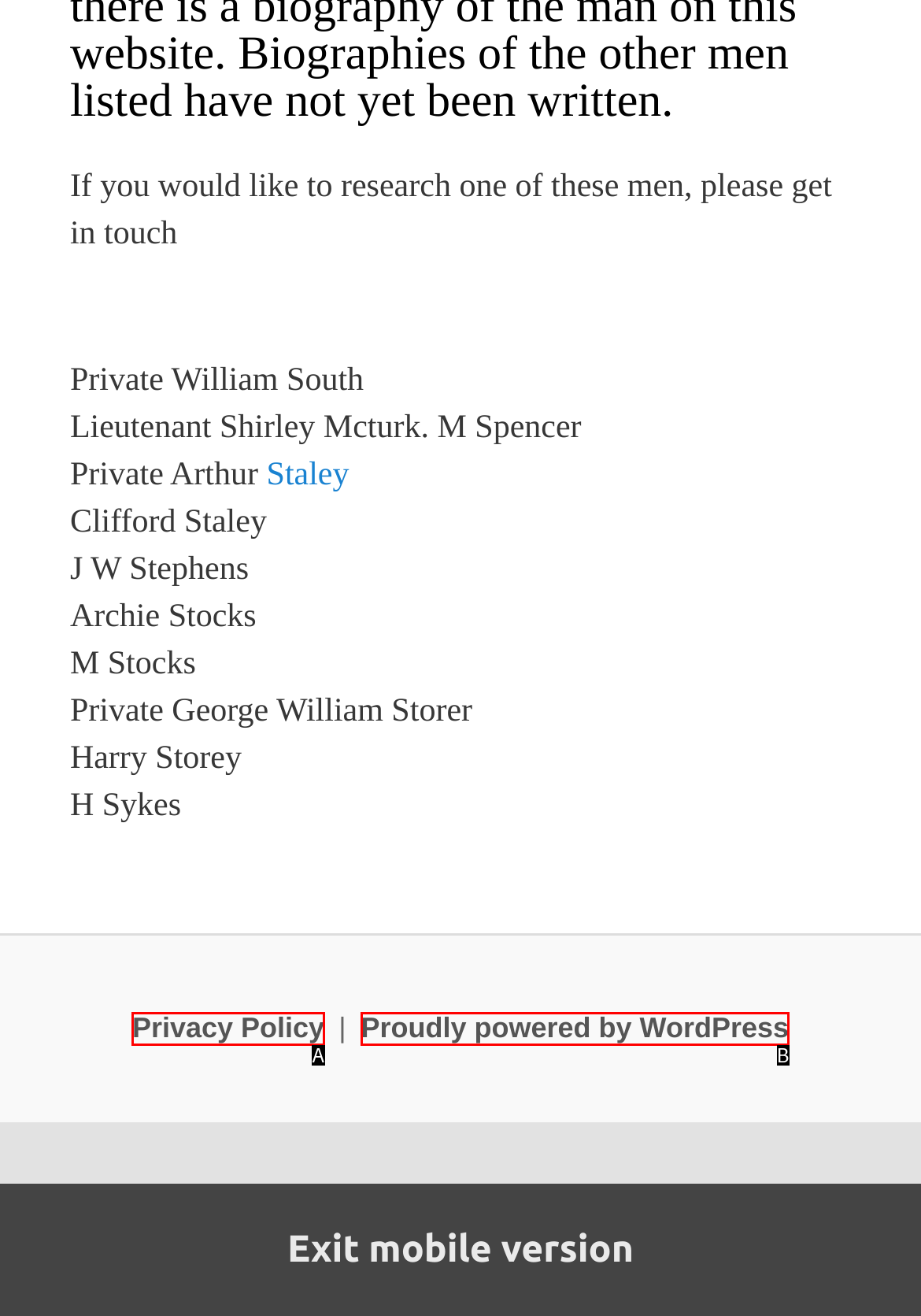Find the option that matches this description: Edmonton web design
Provide the matching option's letter directly.

None